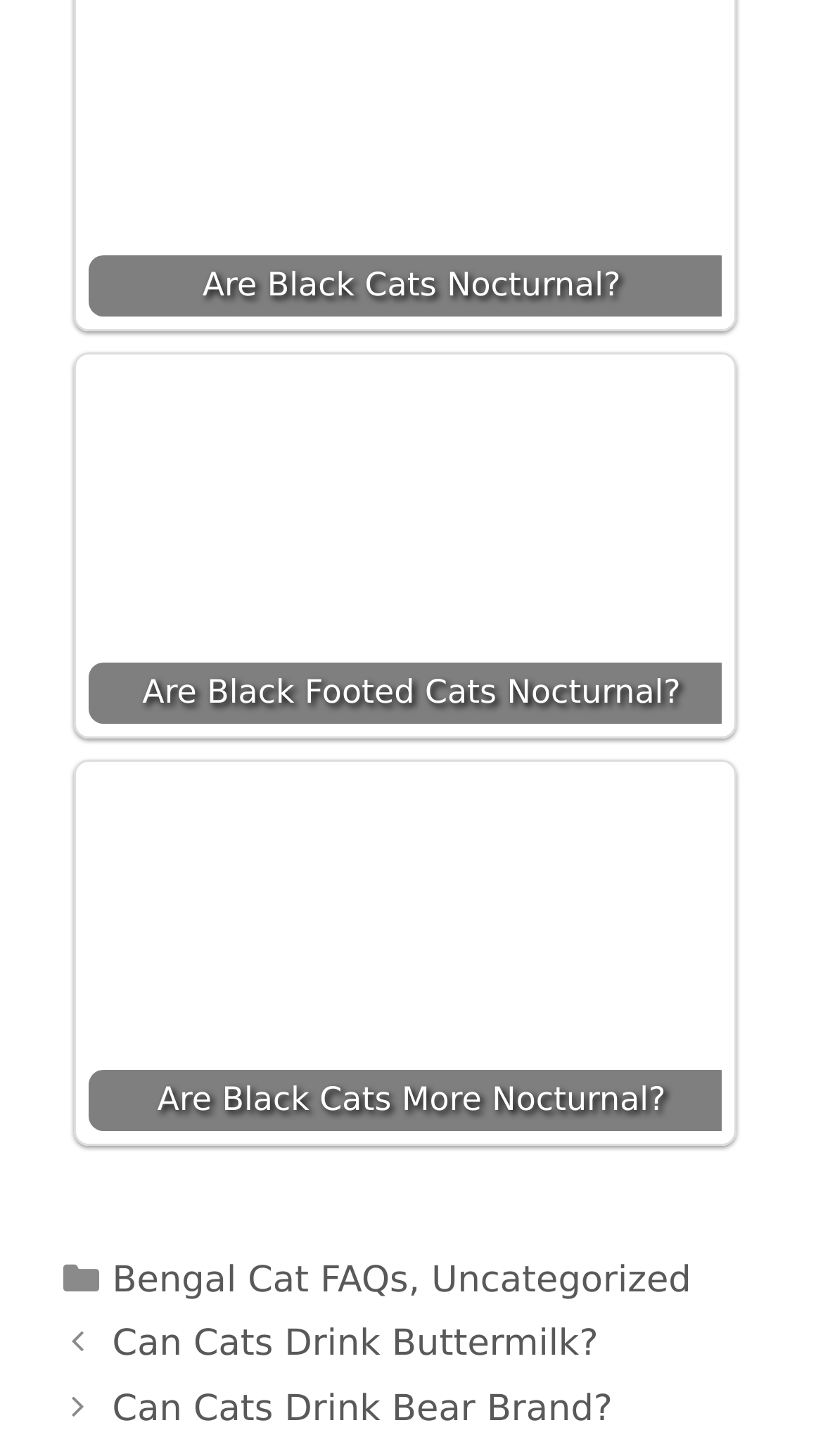How many links are present in the footer section?
Refer to the image and respond with a one-word or short-phrase answer.

4